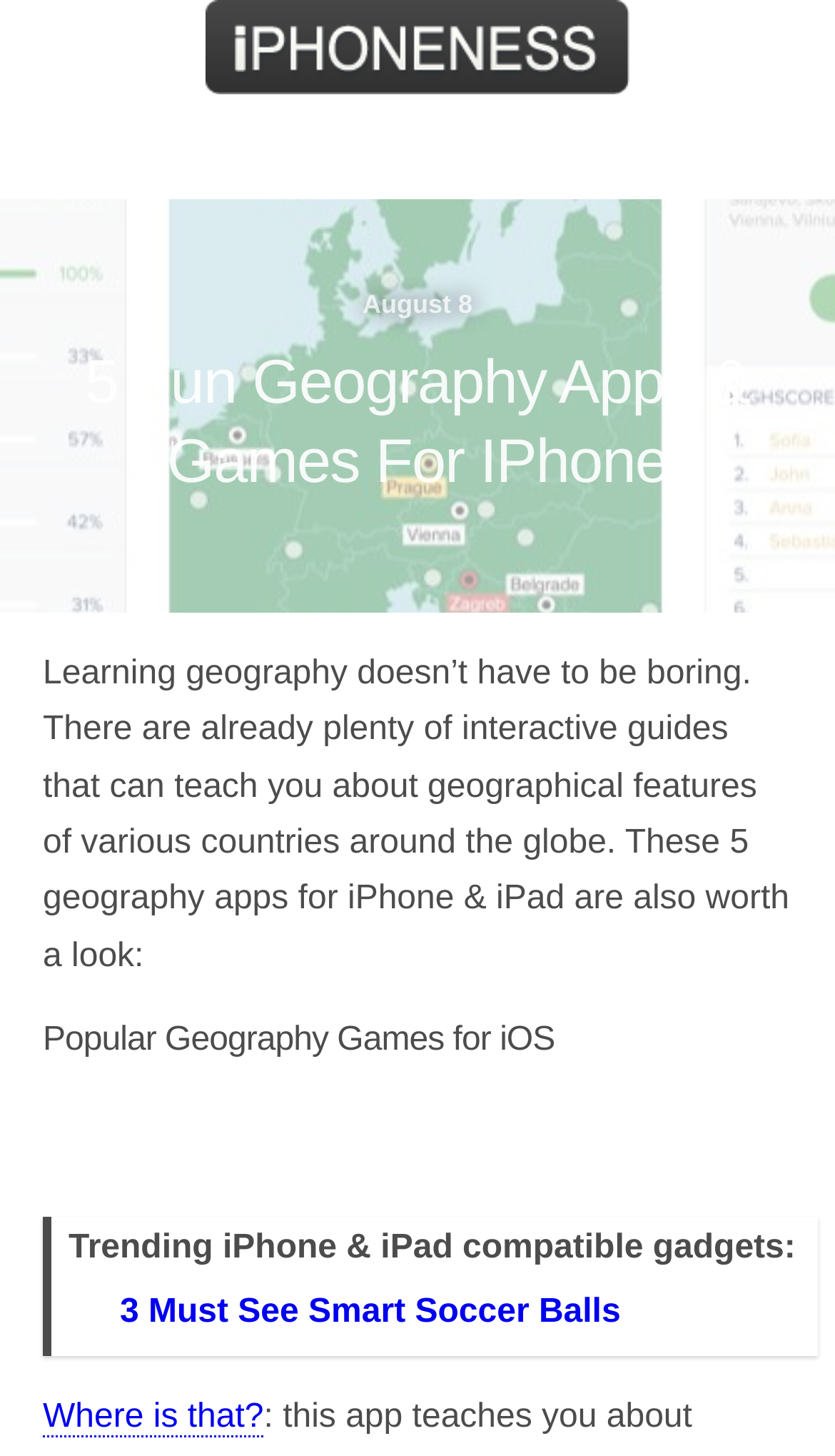Explain the features and main sections of the webpage comprehensively.

The webpage is about geography apps and games for iPhone and iPad. At the top left corner, there is a logo image with a link. Next to it, there is a search bar with a text box and a search button. Below the logo, there is a date "August 8" displayed. 

The main title "5 Fun Geography Apps & Games For IPhone" is centered at the top of the page. Below the title, there is a paragraph of text that introduces the topic of learning geography in an interactive way. 

Further down, there is a subheading "Popular Geography Games for iOS" followed by more text. At the bottom of the page, there is another subheading "Trending iPhone & iPad compatible gadgets:" with a link to "3 Must See Smart Soccer Balls" on the right side. On the left side, there is a link to "Where is that?"